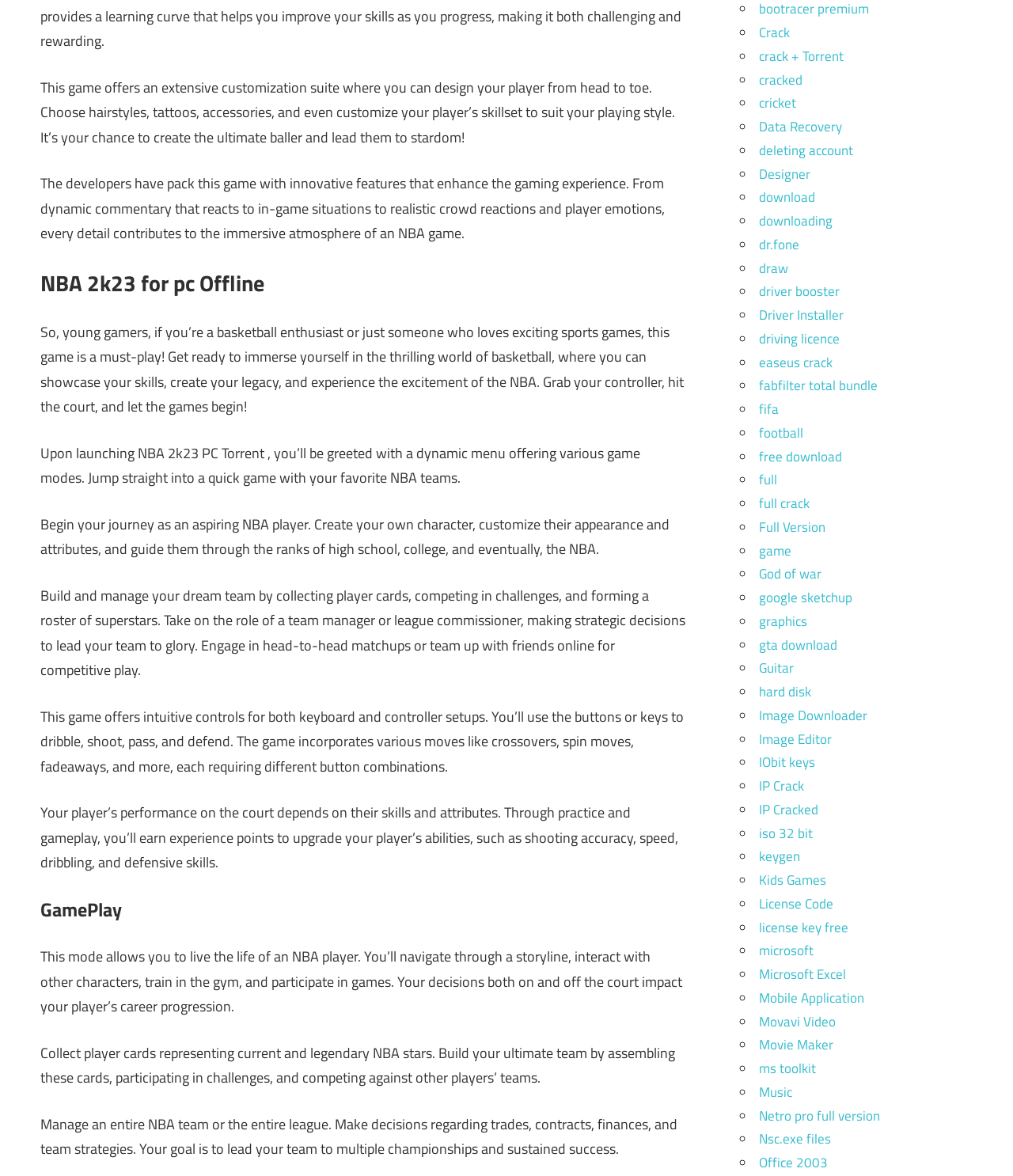What is the goal of the game?
Craft a detailed and extensive response to the question.

The webpage suggests that the ultimate goal of the game is to lead your team to multiple championships and sustained success, whether you're playing as a single player or managing an entire team or league.